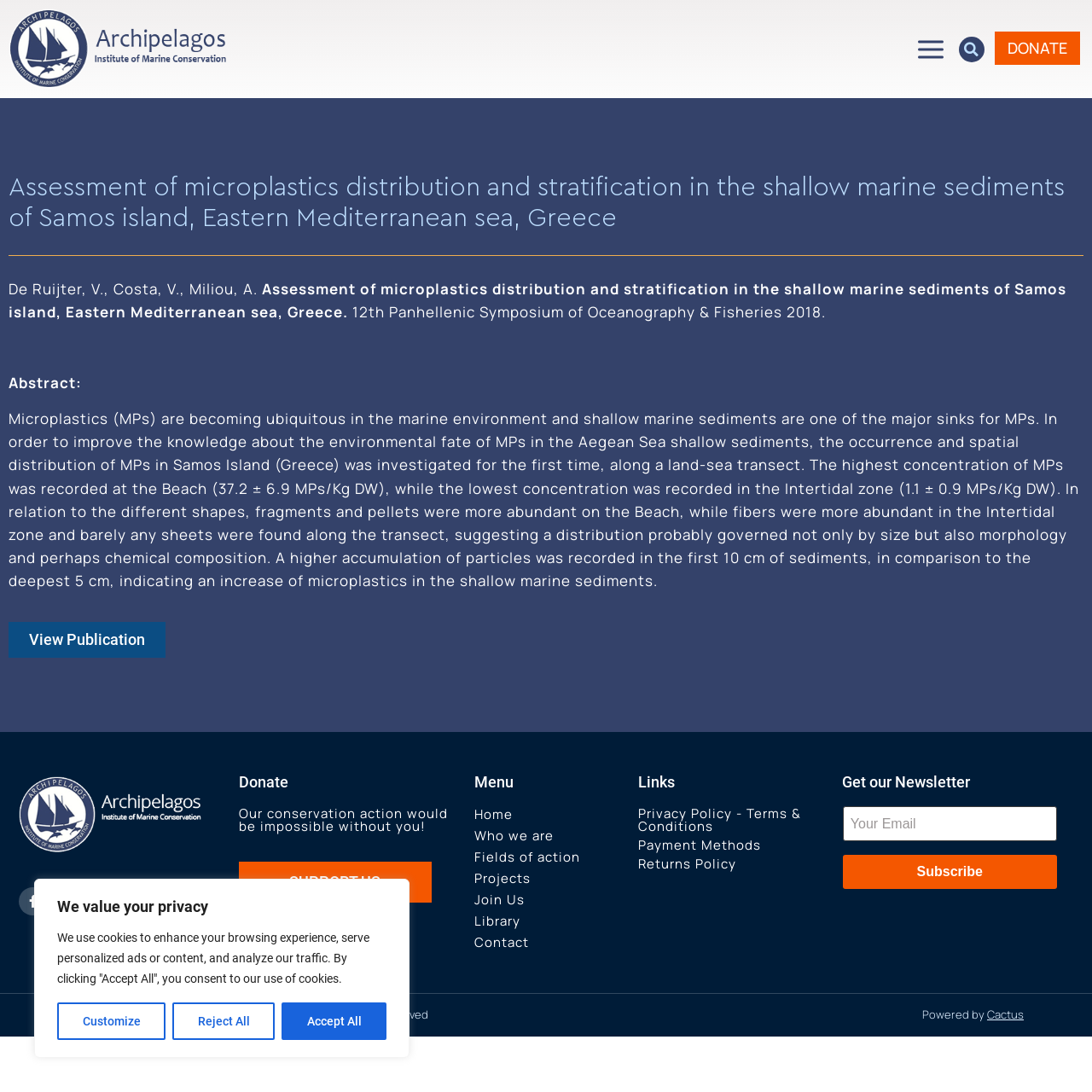Construct a comprehensive caption that outlines the webpage's structure and content.

This webpage appears to be a research article or publication page from the Archipelagos Institute of Marine Conservation. The title of the article is "Assessment of microplastics distribution and stratification in the shallow marine sediments of Samos island, Eastern Mediterranean sea, Greece". 

At the top of the page, there is a cookie consent notification with three buttons: "Customize", "Reject All", and "Accept All". Below this, there are two links on the left and right sides of the page, respectively. 

The main content of the page is divided into sections. The first section displays the title of the article, followed by the authors' names, and then an abstract of the article. The abstract discusses the occurrence and spatial distribution of microplastics in Samos Island, Greece. 

Below the abstract, there is a "View Publication" link. On the bottom left of the page, there are social media links to Facebook, YouTube, and Instagram. 

On the right side of the page, there are several sections. The first section is a "Donate" section with a heading and a brief text, followed by a "SUPPORT US" link. Below this, there is a "Menu" section with links to various pages, including "Home", "Who we are", "Fields of action", "Projects", "Join Us", "Library", and "Contact". 

Further down, there is a "Links" section with links to "Privacy Policy - Terms & Conditions", "Payment Methods", and "Returns Policy". Below this, there is a "Get our Newsletter" section with a textbox to enter an email address and a "Subscribe" button. 

At the very bottom of the page, there is a footer section with copyright information and a "Powered by Cactus" link.